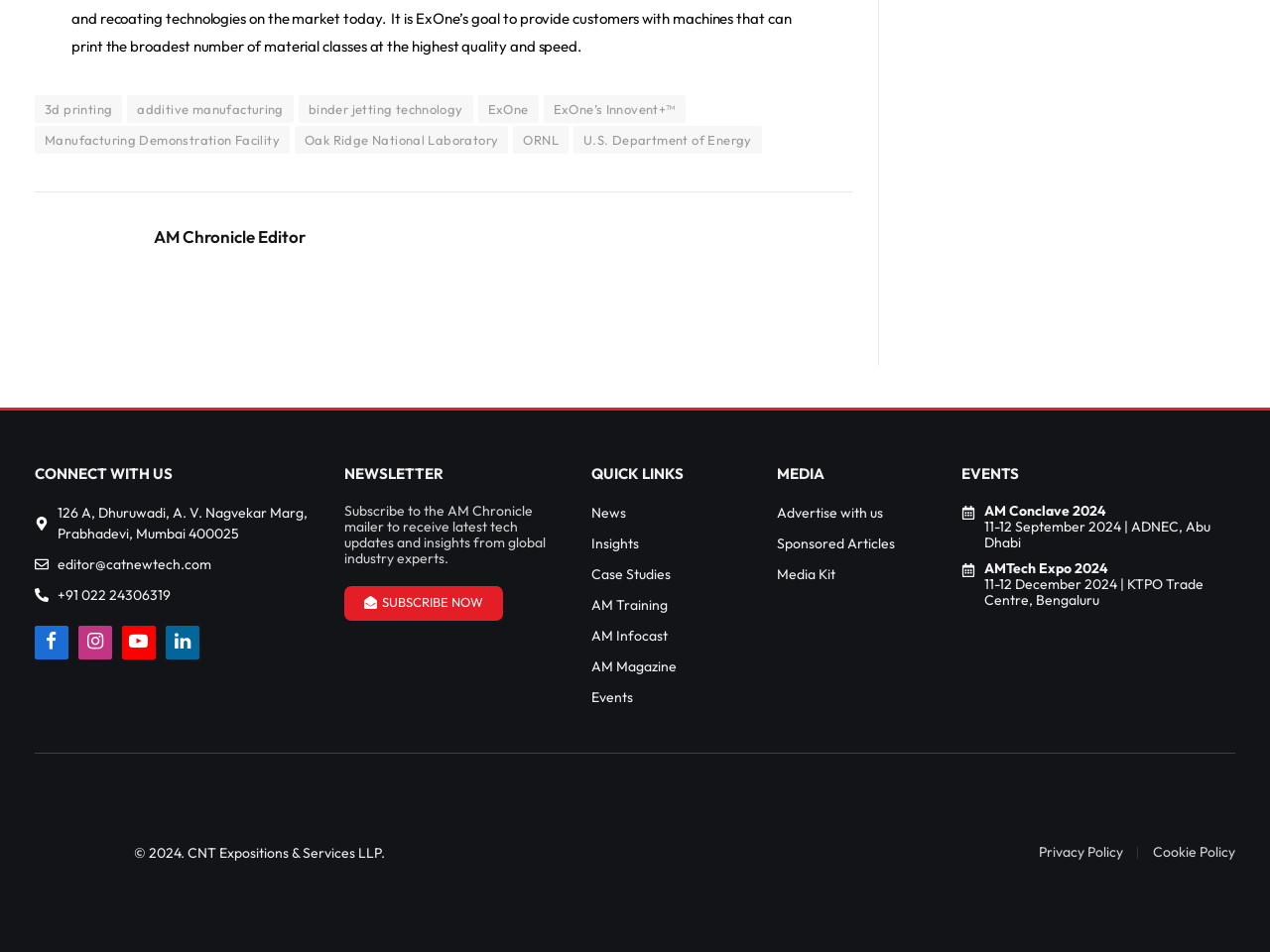What is the name of the laboratory mentioned on the webpage?
Look at the image and answer with only one word or phrase.

Oak Ridge National Laboratory